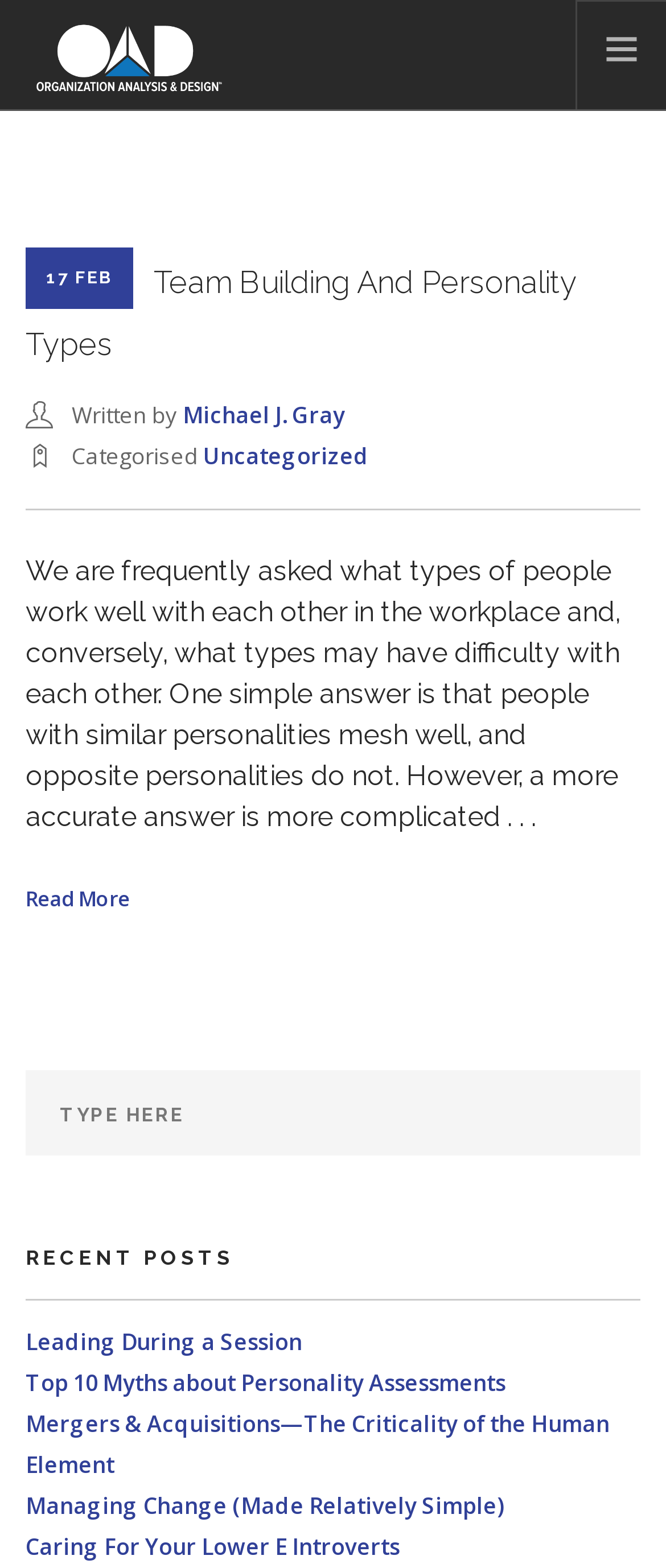Give a concise answer of one word or phrase to the question: 
What is the title of the latest article?

Team Building And Personality Types